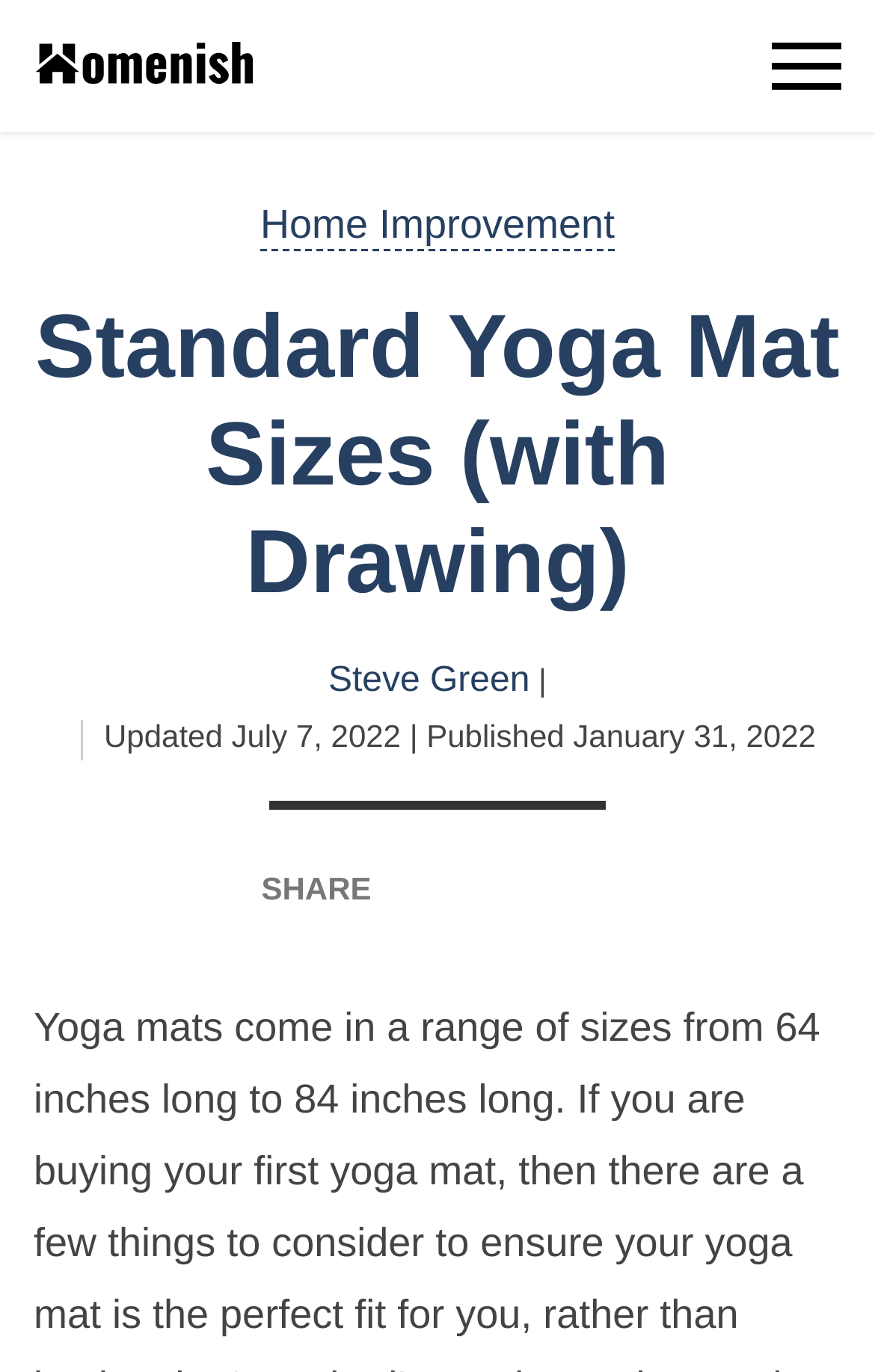What is the purpose of the 'SHARE' button?
Provide a one-word or short-phrase answer based on the image.

To share the article